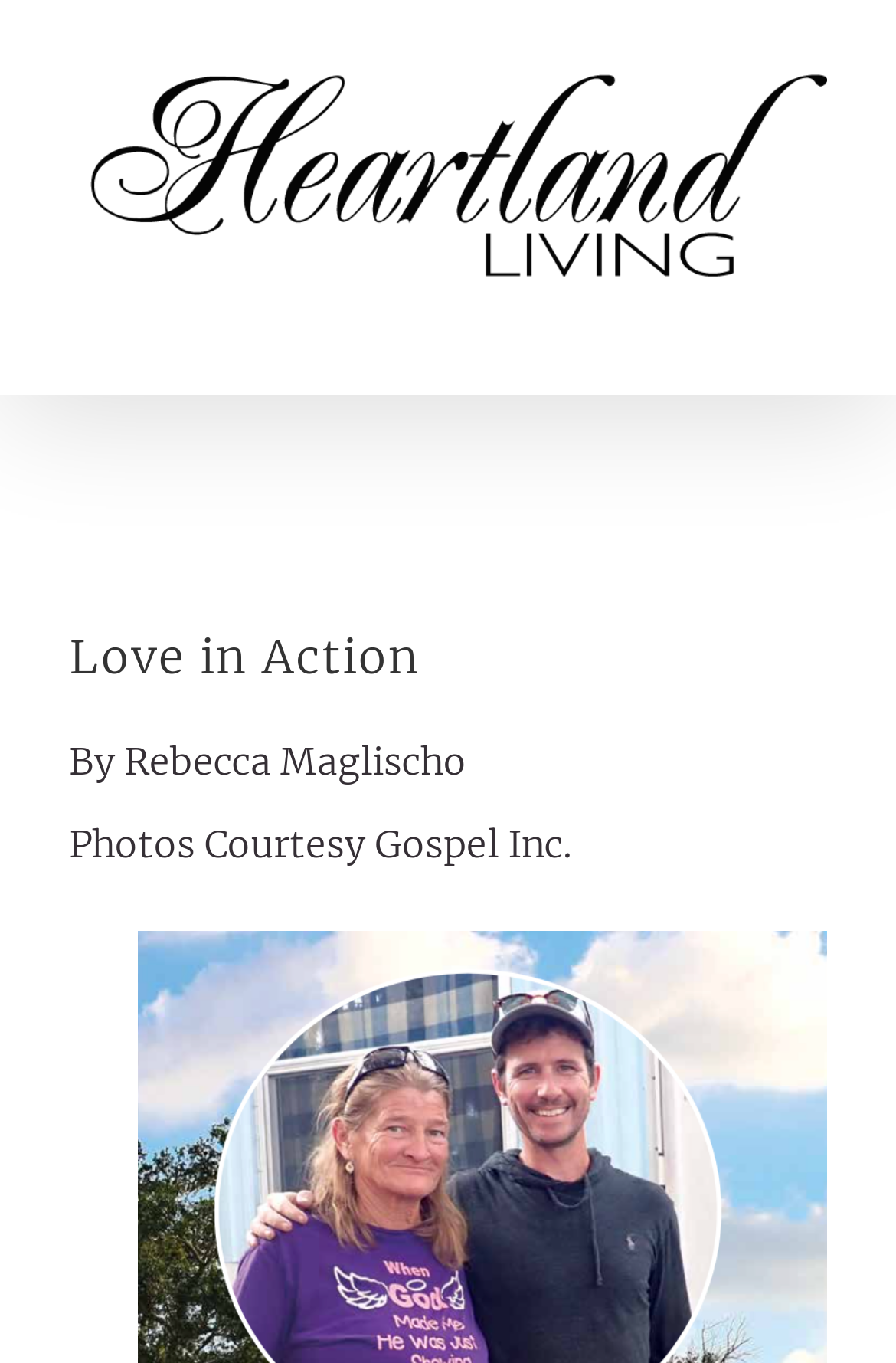What is the purpose of the toggle button?
Based on the image, answer the question in a detailed manner.

The toggle button is located at the top right corner of the webpage, and it's a clickable link. The bounding box coordinates of the button are [0.869, 0.22, 0.923, 0.255], which indicates its position on the webpage. The button is labeled as 'Toggle mobile menu' and it controls the mobile menu.